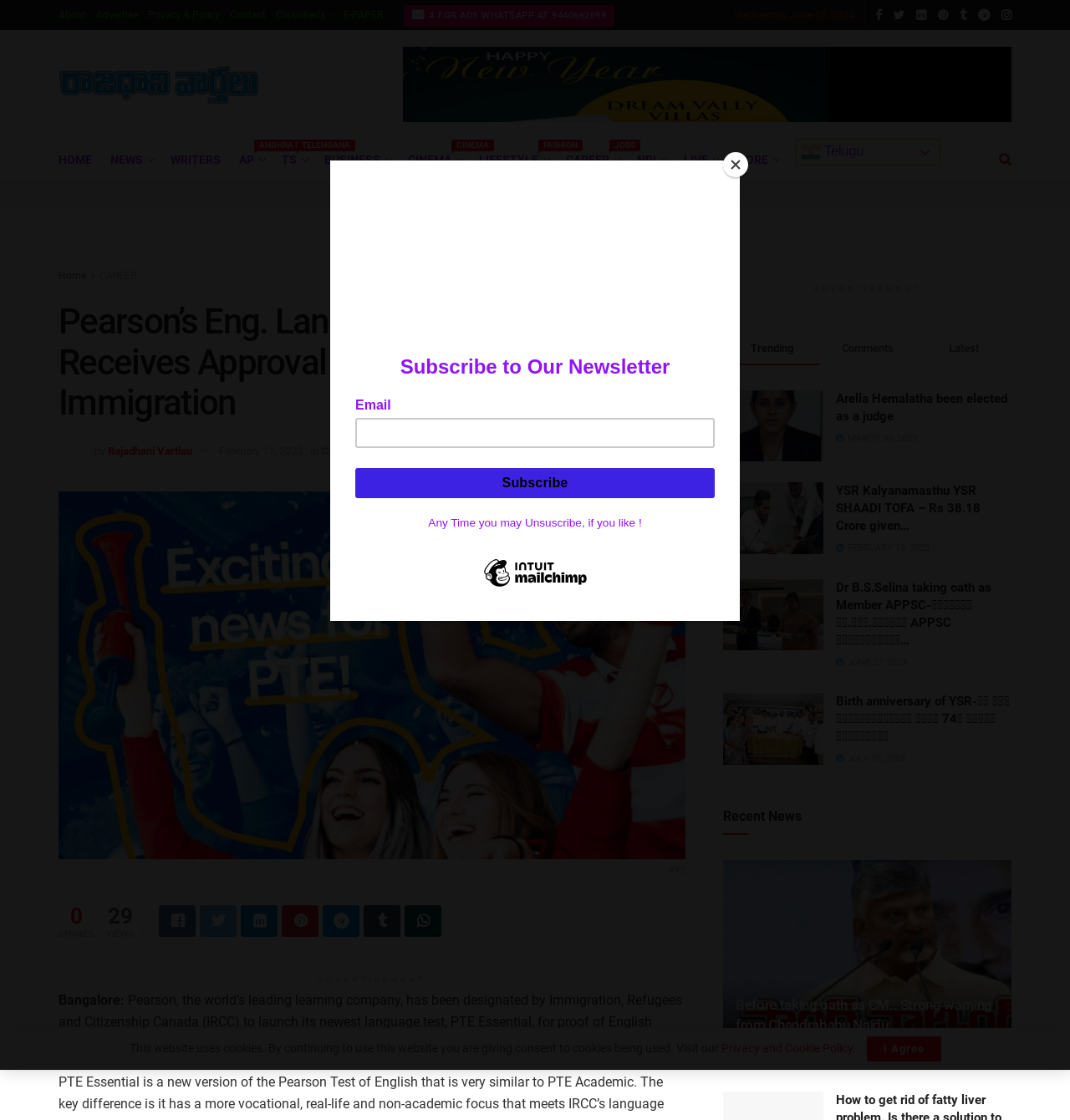What is the name of the language test mentioned in the article?
Please answer the question with a single word or phrase, referencing the image.

PTE Essential